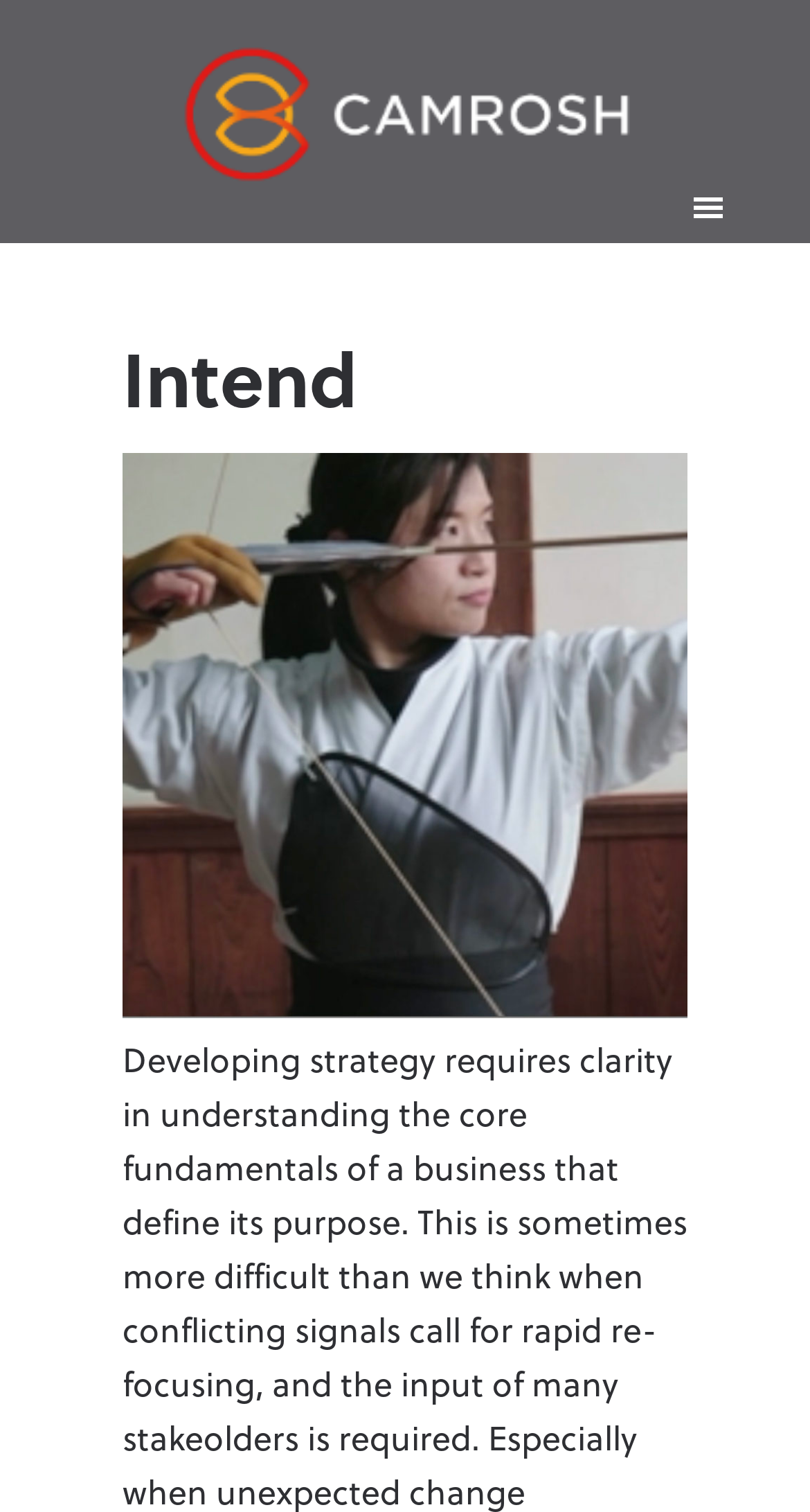Identify the coordinates of the bounding box for the element described below: "Camrosh". Return the coordinates as four float numbers between 0 and 1: [left, top, right, bottom].

[0.1, 0.027, 0.9, 0.124]